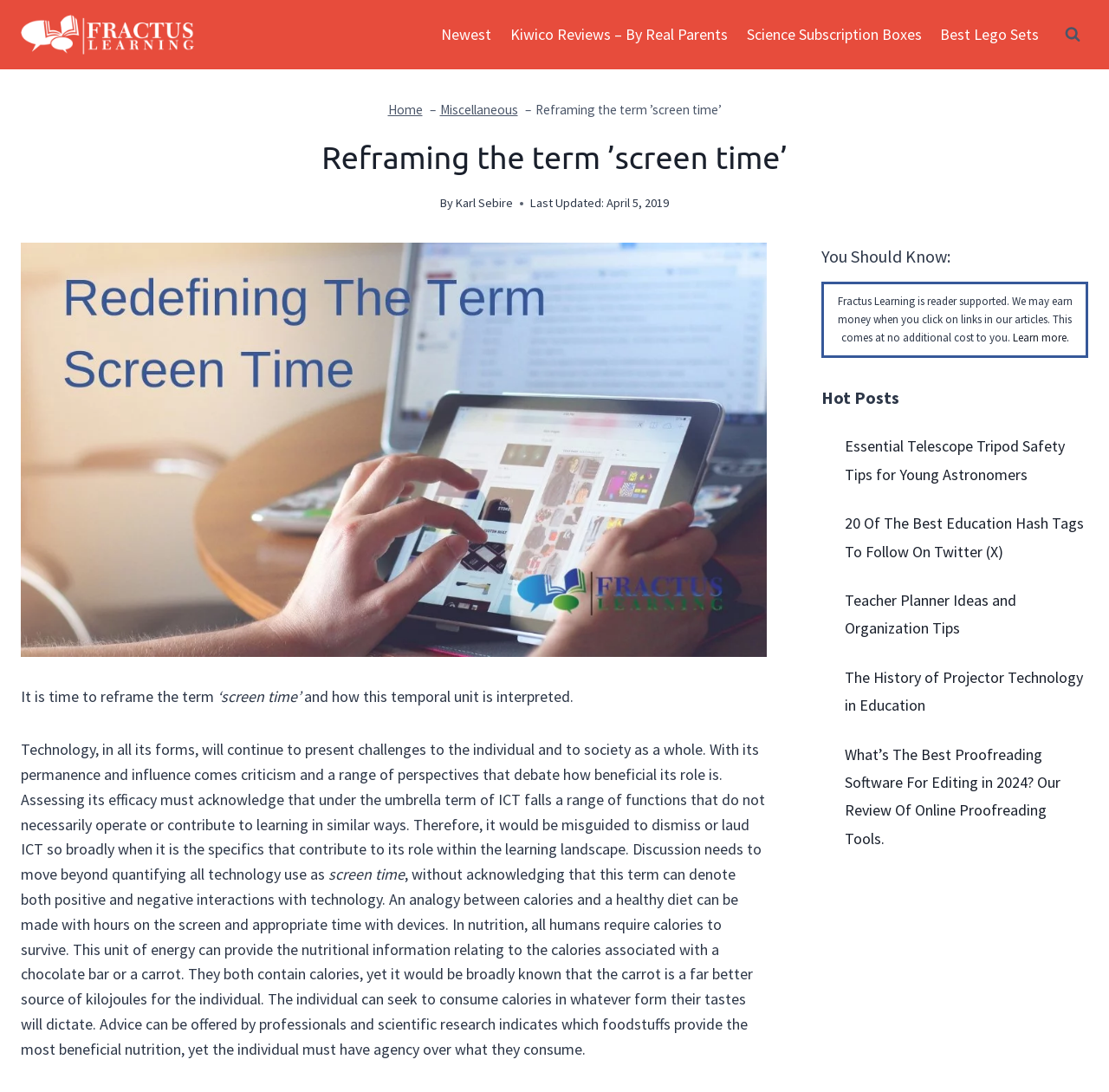What type of content is listed under 'Hot Posts'?
Please utilize the information in the image to give a detailed response to the question.

I looked at the section labeled 'Hot Posts' and saw that it contains a list of links with titles such as 'Essential Telescope Tripod Safety Tips for Young Astronomers' and 'Teacher Planner Ideas and Organization Tips'. These titles suggest that the 'Hot Posts' section is listing articles or blog posts.